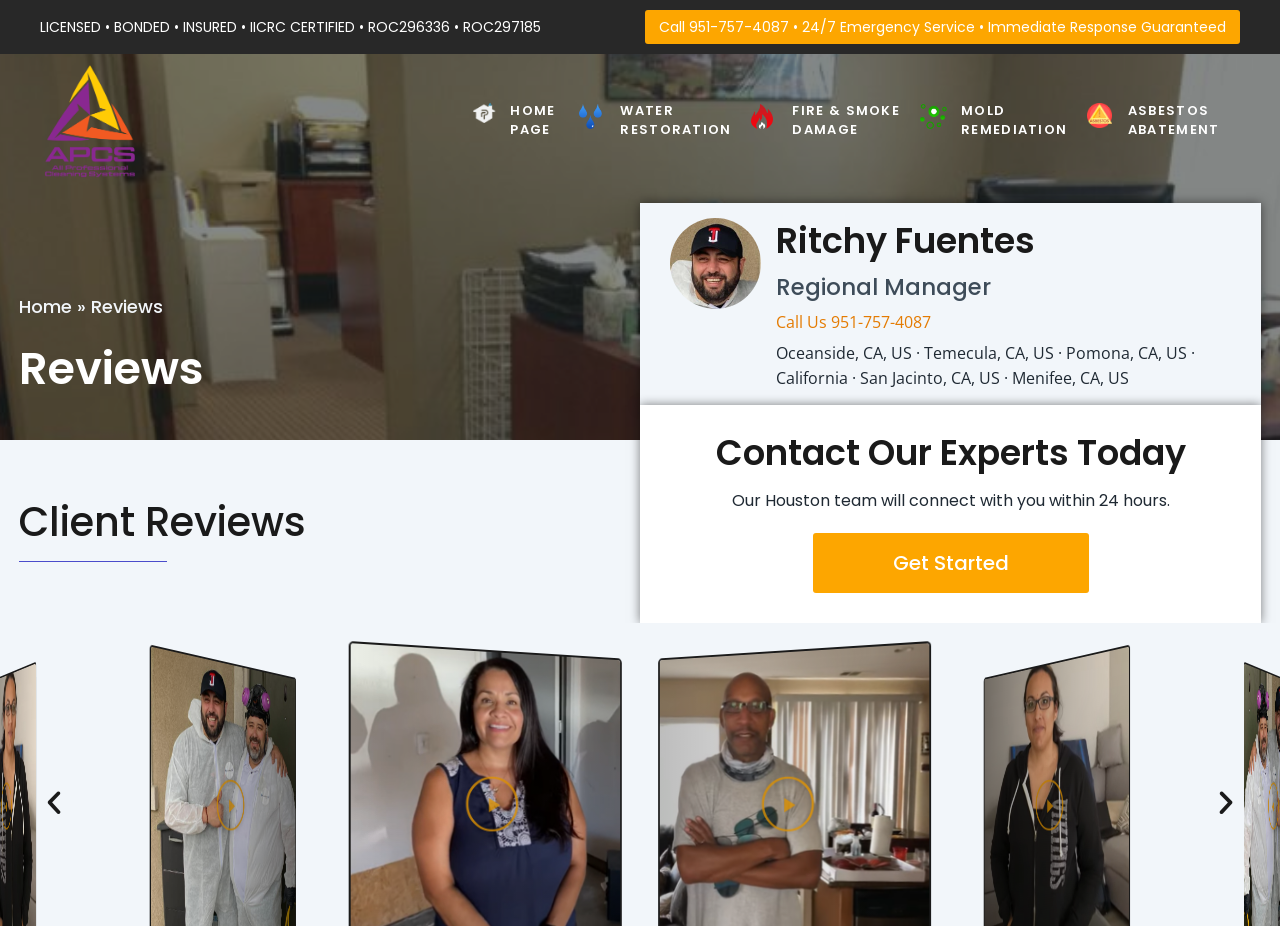Please give a concise answer to this question using a single word or phrase: 
How many locations are listed for the company?

6